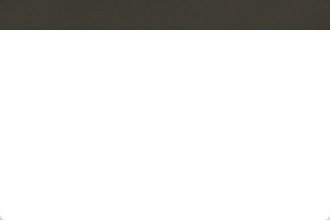Paint a vivid picture with your words by describing the image in detail.

The image features the logo of Nova Southeastern University, prominently displayed within a clean, modern design context. This logo serves as a visual identifier for the university and reflects its branding as an institution dedicated to higher education and professional development. Positioned centrally, the logo is likely part of a broader narrative or informational content related to academic programs, highlighting the university's offerings, such as the PhD in Conflict Analysis and Resolution. The integration of the logo suggests a connection to the topics discussed on the webpage, emphasizing the university's role in educational advancement and community engagement.